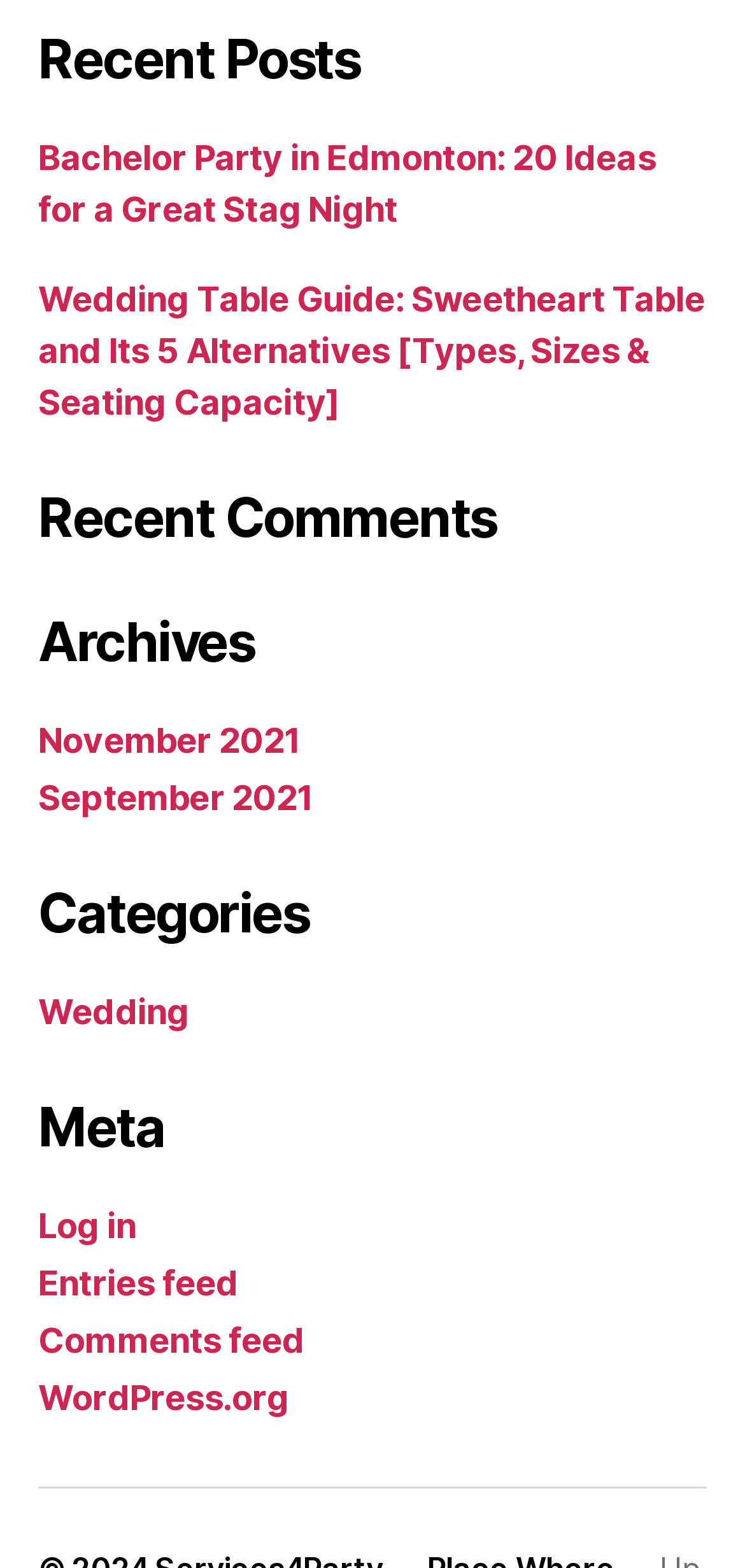Analyze the image and deliver a detailed answer to the question: How many categories are listed?

I counted the number of links under the 'Categories' heading, which is only 'Wedding'. There is 1 category.